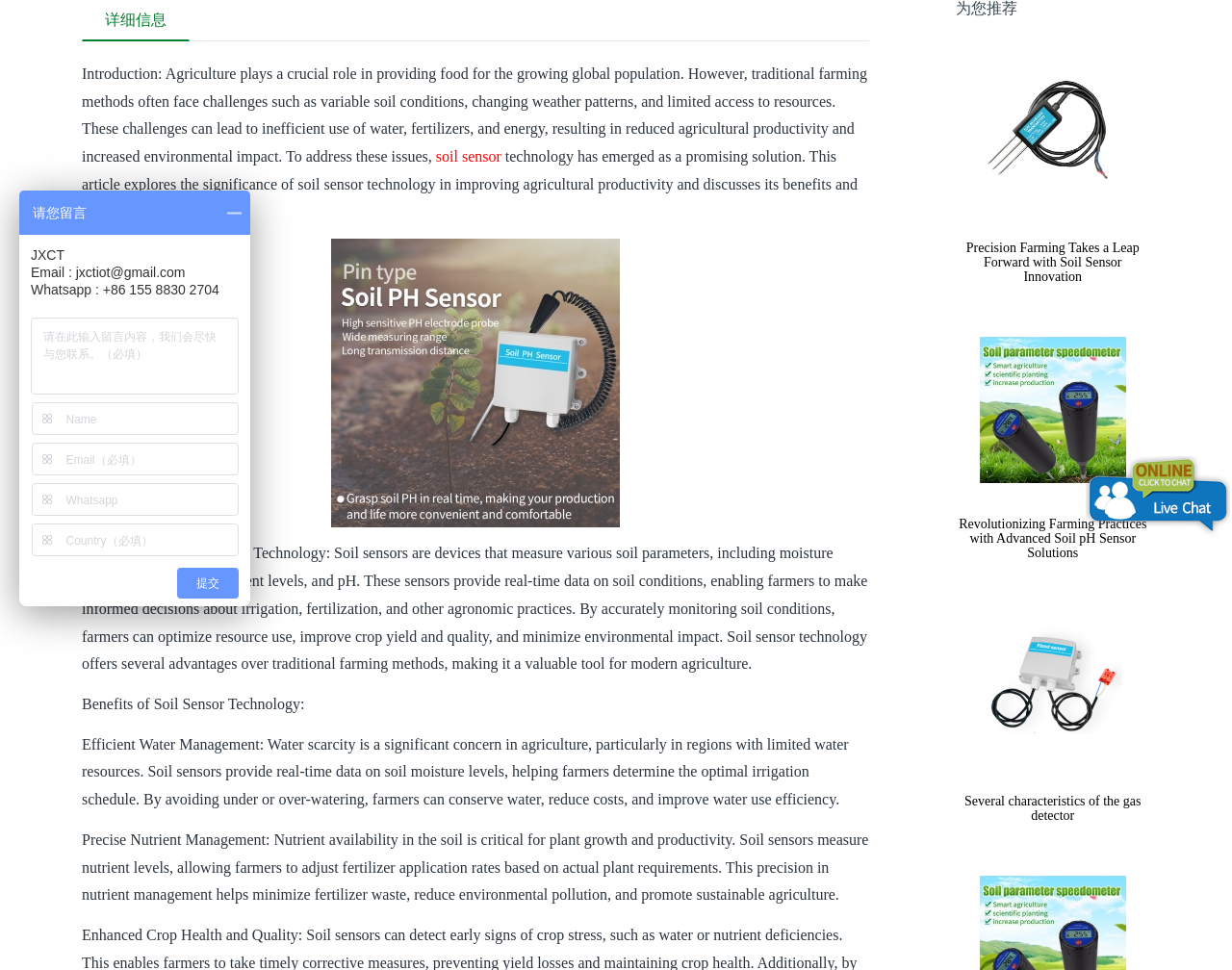Locate the bounding box coordinates of the UI element described by: "placeholder="Name"". The bounding box coordinates should consist of four float numbers between 0 and 1, i.e., [left, top, right, bottom].

[0.054, 0.416, 0.19, 0.447]